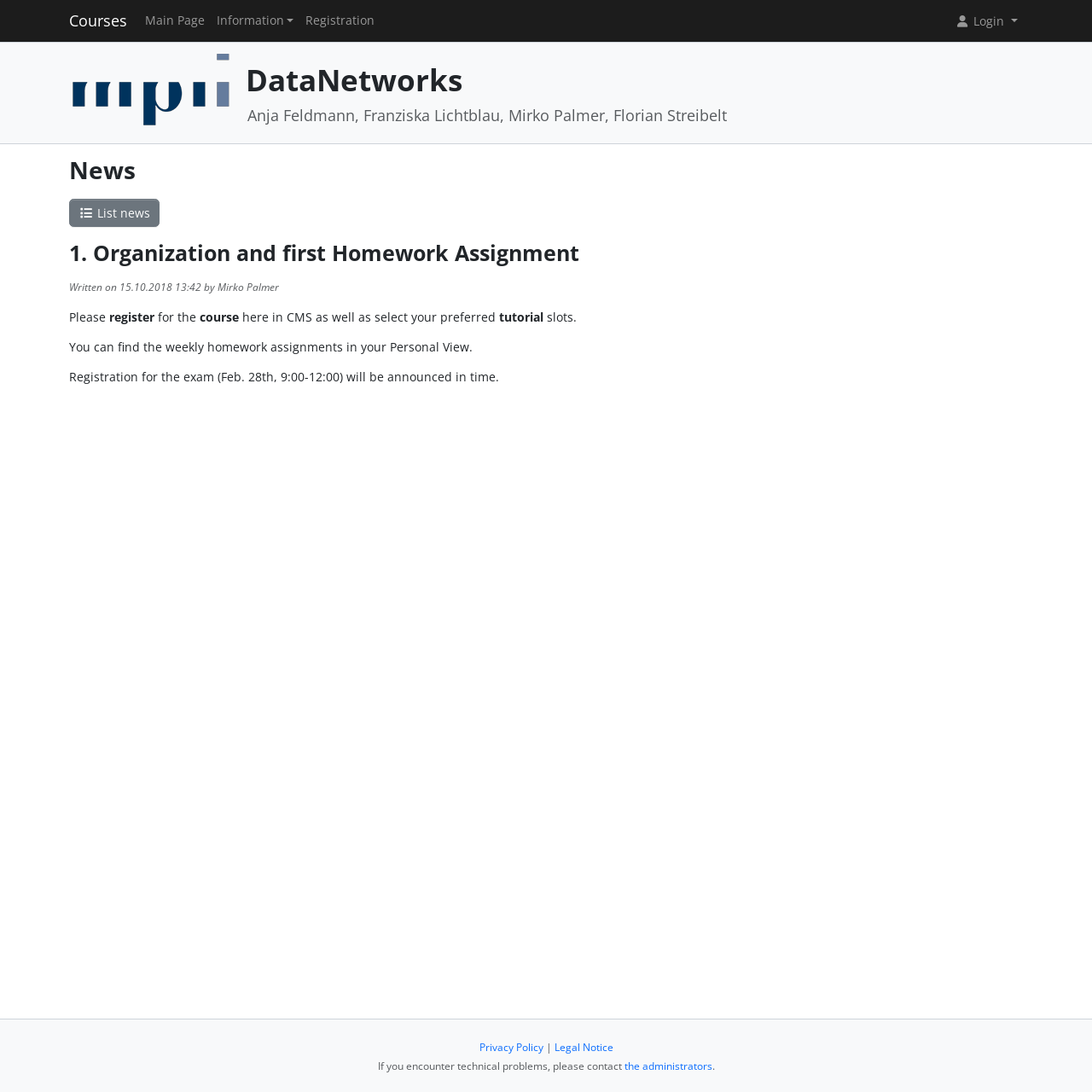Specify the bounding box coordinates of the element's region that should be clicked to achieve the following instruction: "Go to Team". The bounding box coordinates consist of four float numbers between 0 and 1, in the format [left, top, right, bottom].

None